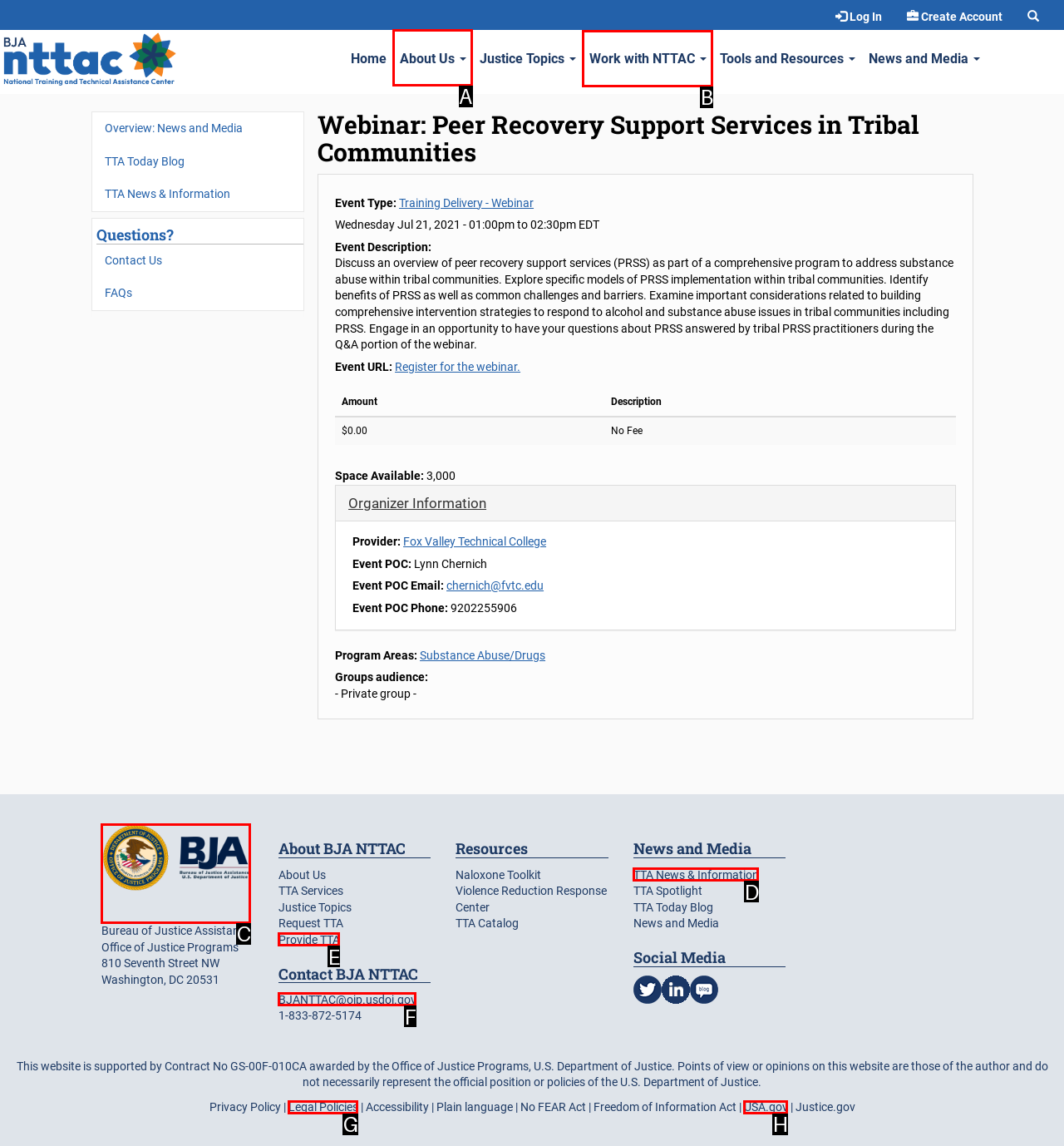Determine the letter of the UI element that will complete the task: View the 'About Us' page
Reply with the corresponding letter.

A